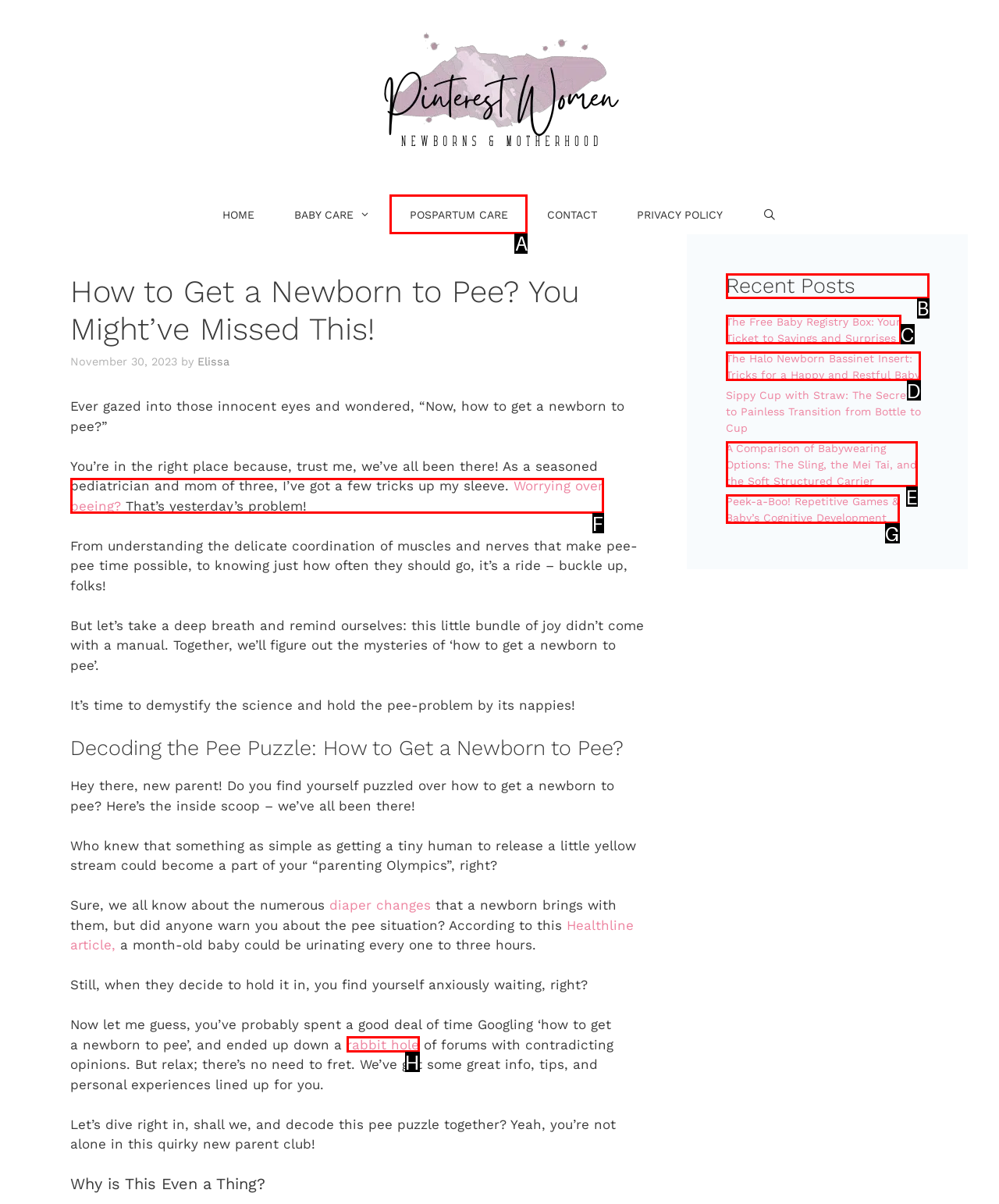Select the option I need to click to accomplish this task: Check out the 'Recent Posts' section
Provide the letter of the selected choice from the given options.

B